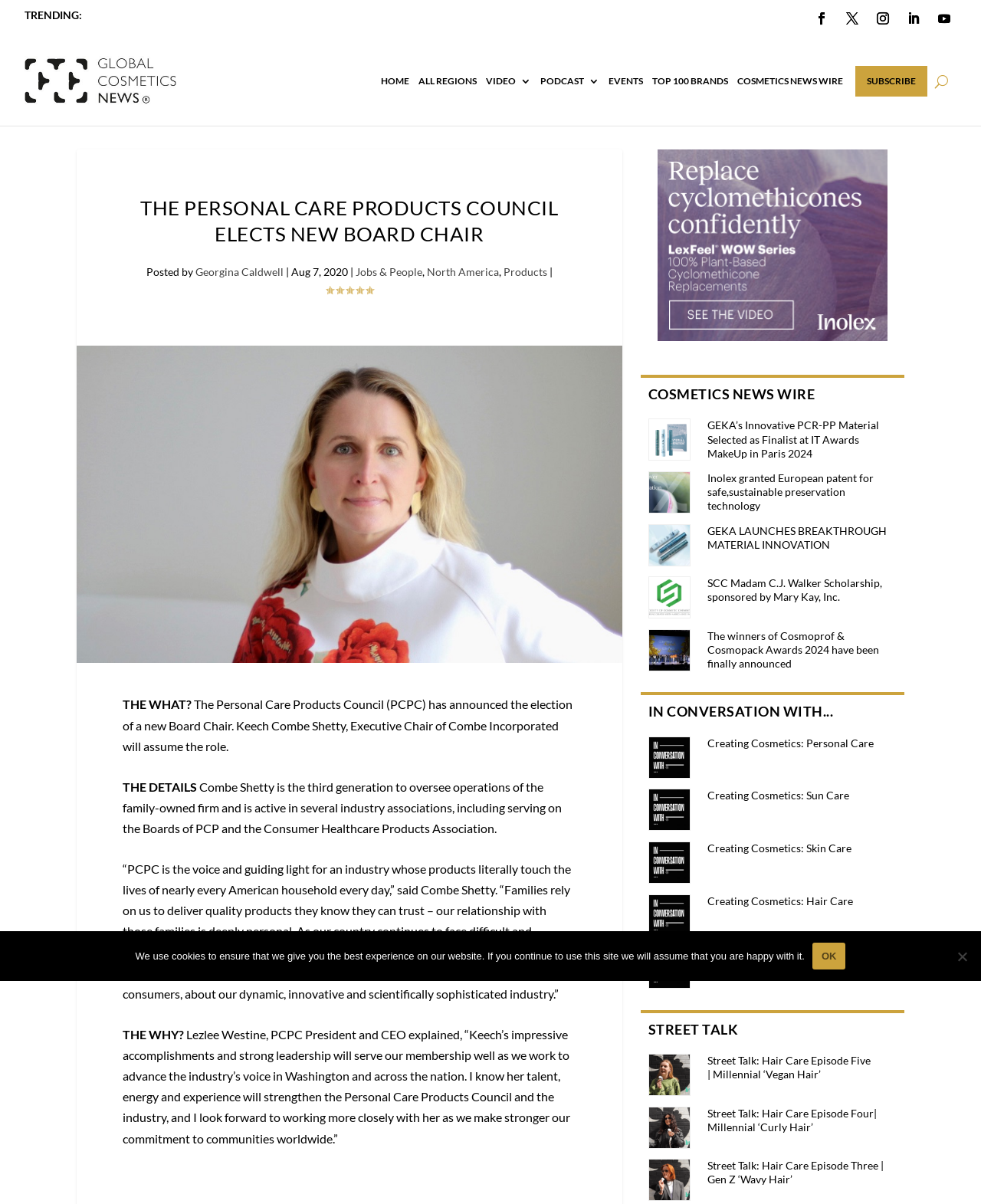Pinpoint the bounding box coordinates of the clickable area necessary to execute the following instruction: "Click on the 'SUBSCRIBE' link". The coordinates should be given as four float numbers between 0 and 1, namely [left, top, right, bottom].

[0.872, 0.055, 0.945, 0.08]